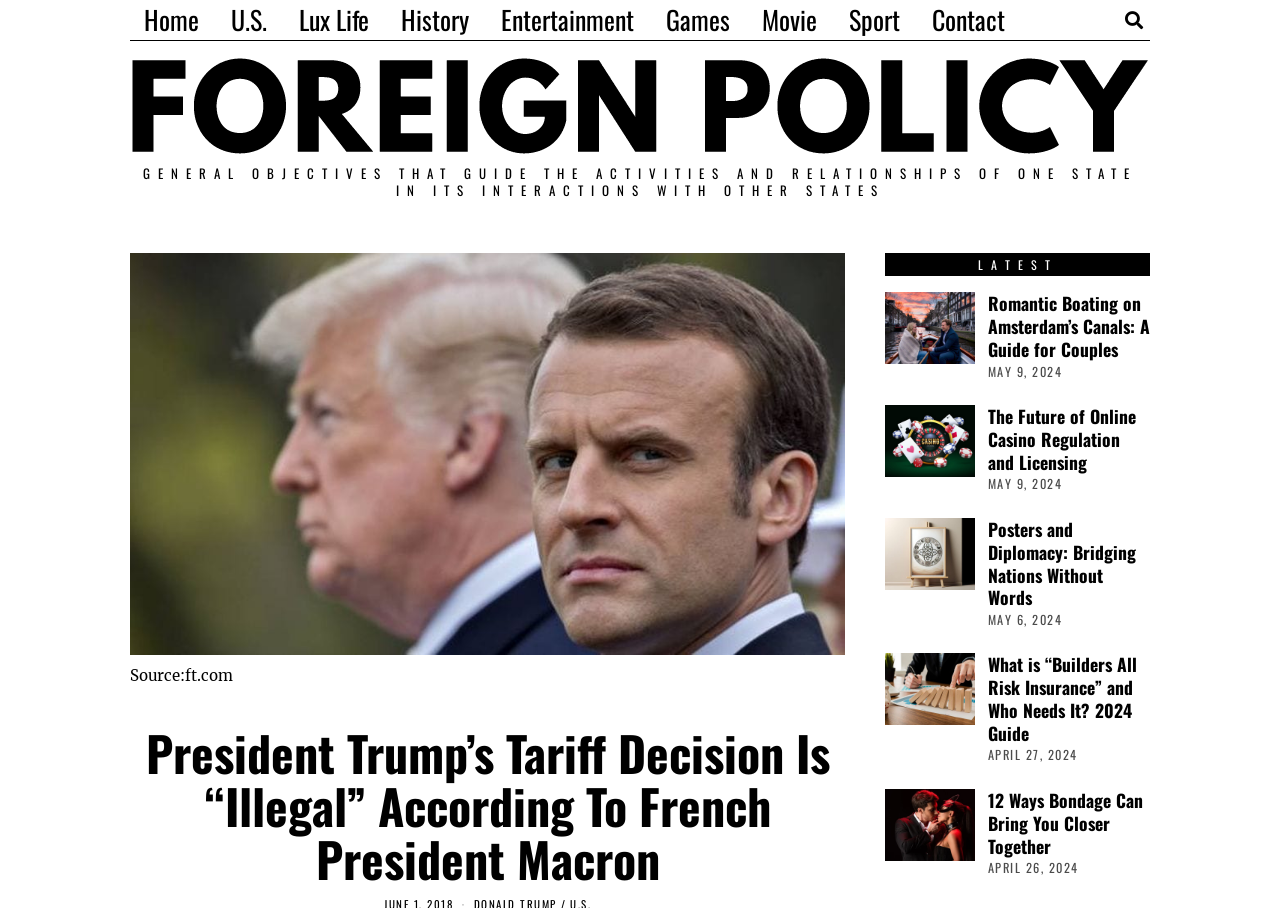Answer the question briefly using a single word or phrase: 
What is the date of the last article?

APRIL 26, 2024